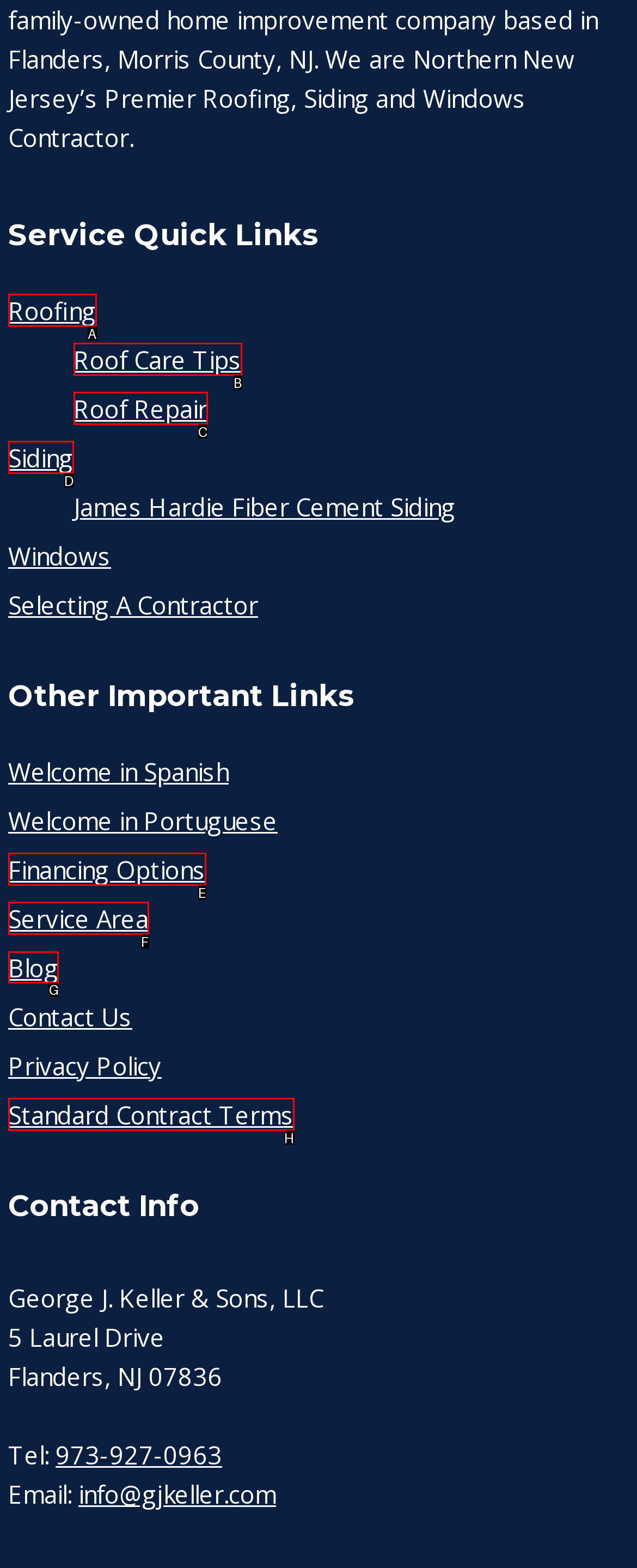Identify the appropriate lettered option to execute the following task: Visit the Blog
Respond with the letter of the selected choice.

G